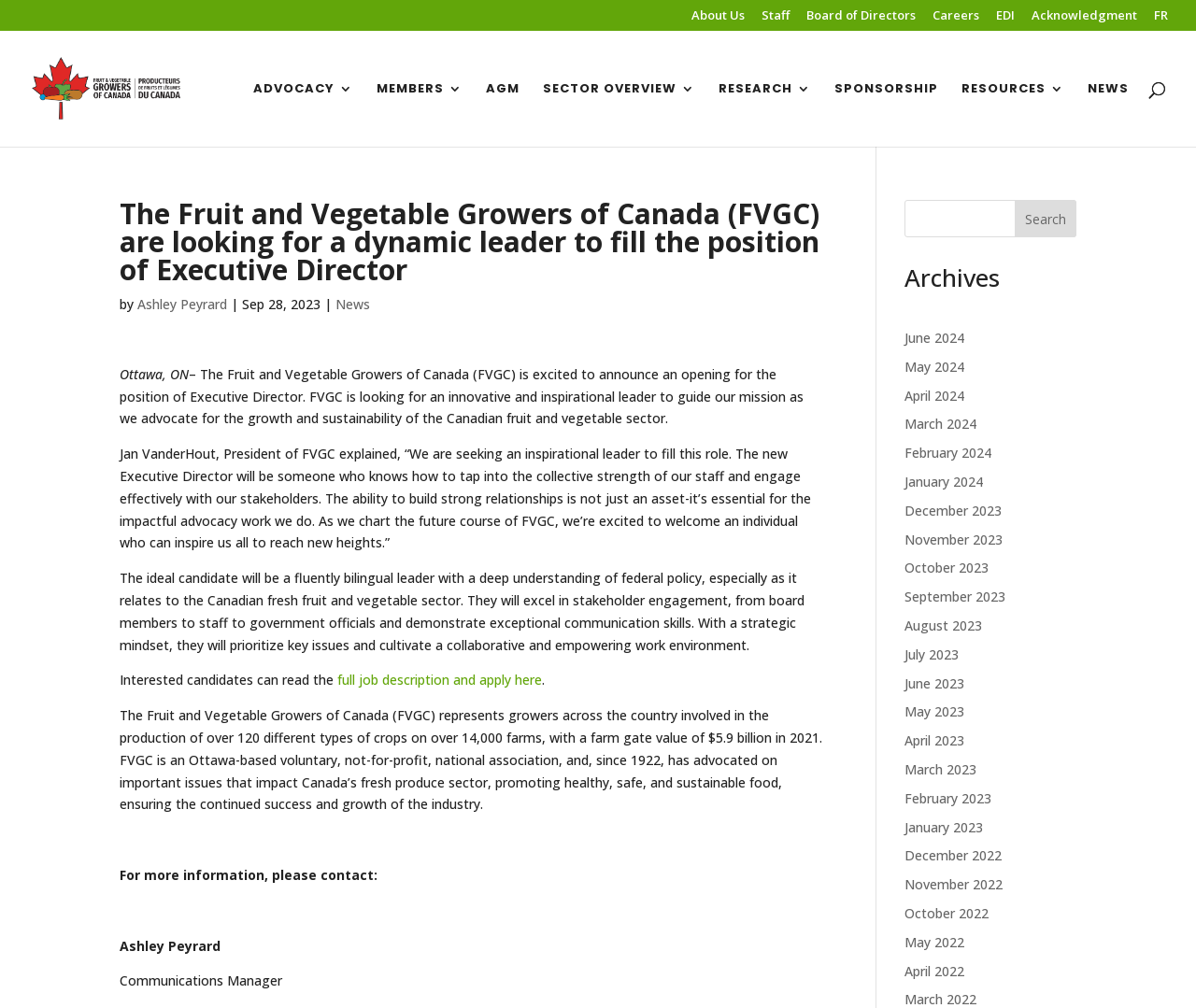What is the farm gate value of the Canadian fruit and vegetable sector in 2021?
Can you give a detailed and elaborate answer to the question?

The webpage mentions that FVGC represents growers across the country involved in the production of over 120 different types of crops on over 14,000 farms, with a farm gate value of $5.9 billion in 2021.